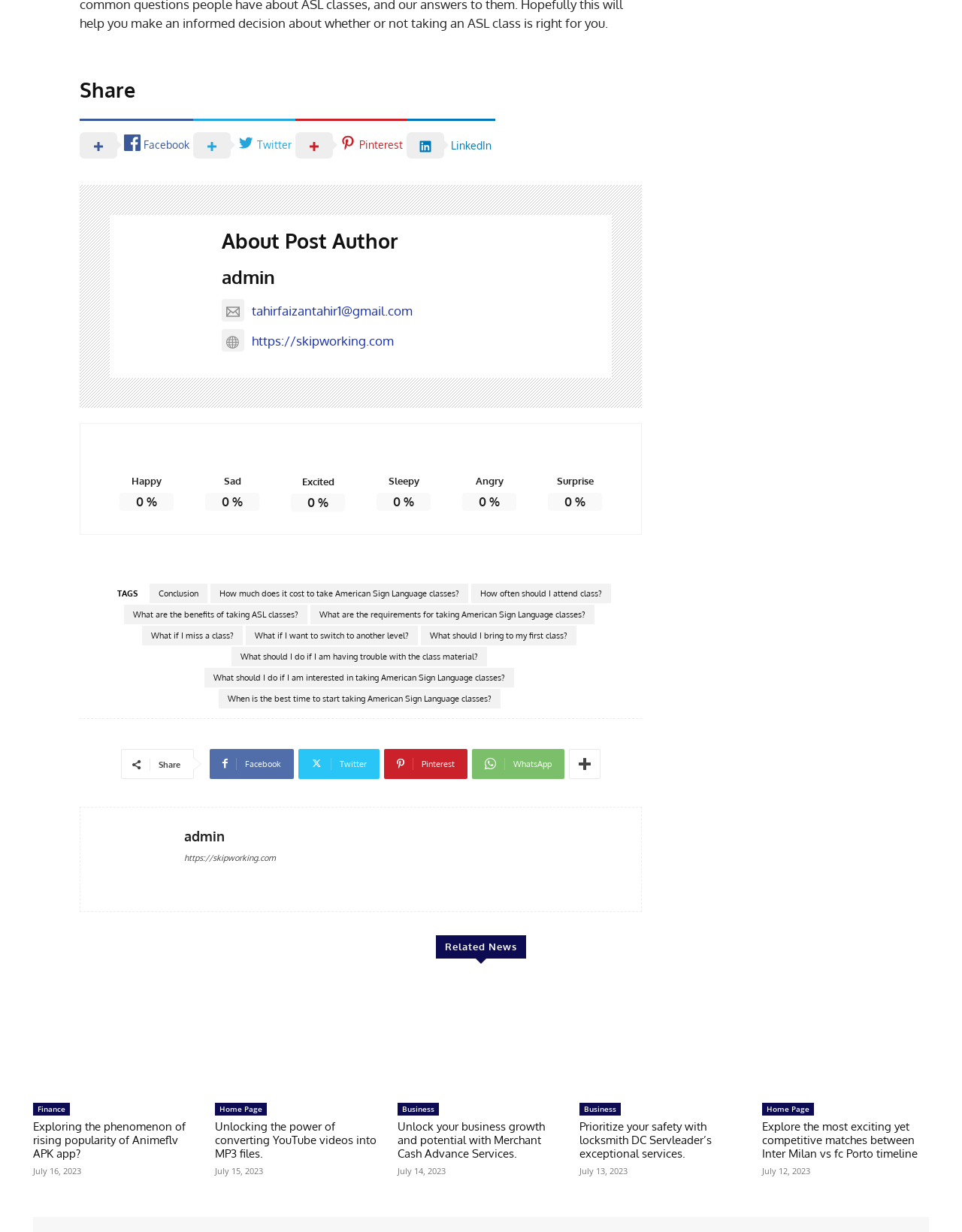Use one word or a short phrase to answer the question provided: 
What is the author of the post?

admin